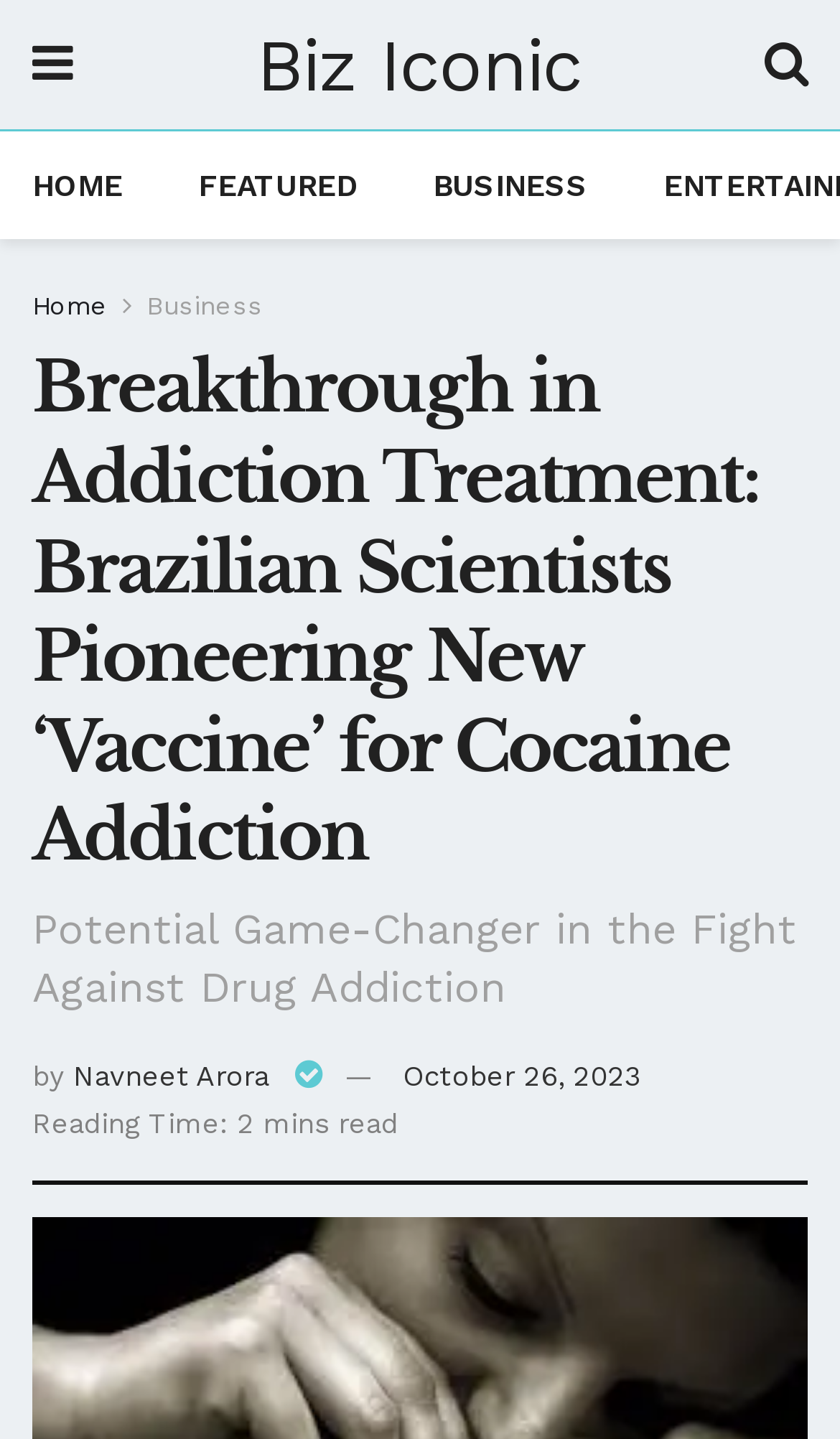What is the date of the article?
Using the image provided, answer with just one word or phrase.

October 26, 2023